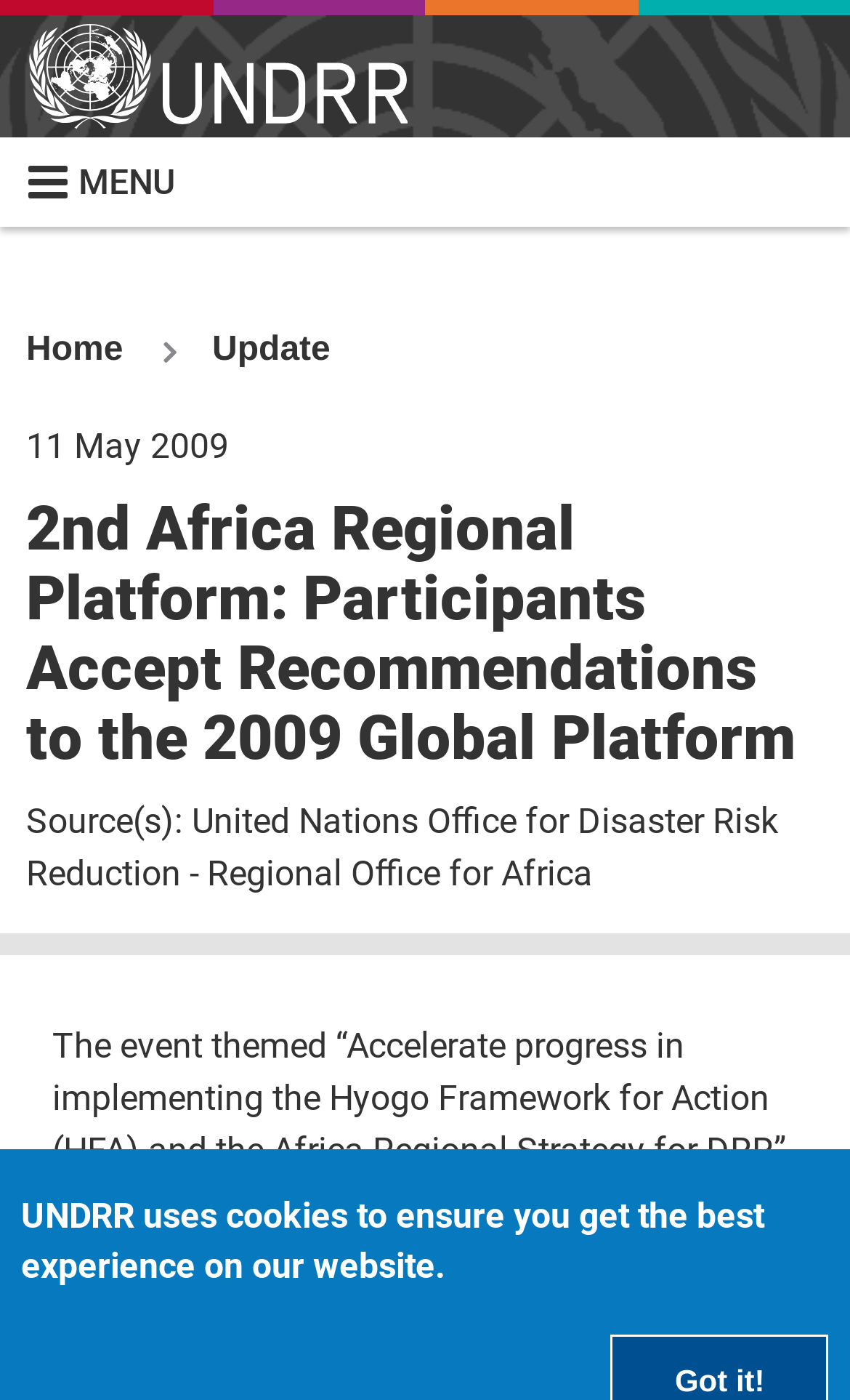Analyze the image and provide a detailed answer to the question: What is the organization that uses cookies on this website?

I found this information by looking at the heading element with the description 'UNDRR uses cookies to ensure you get the best experience on our website.' which is a child of the Root Element.